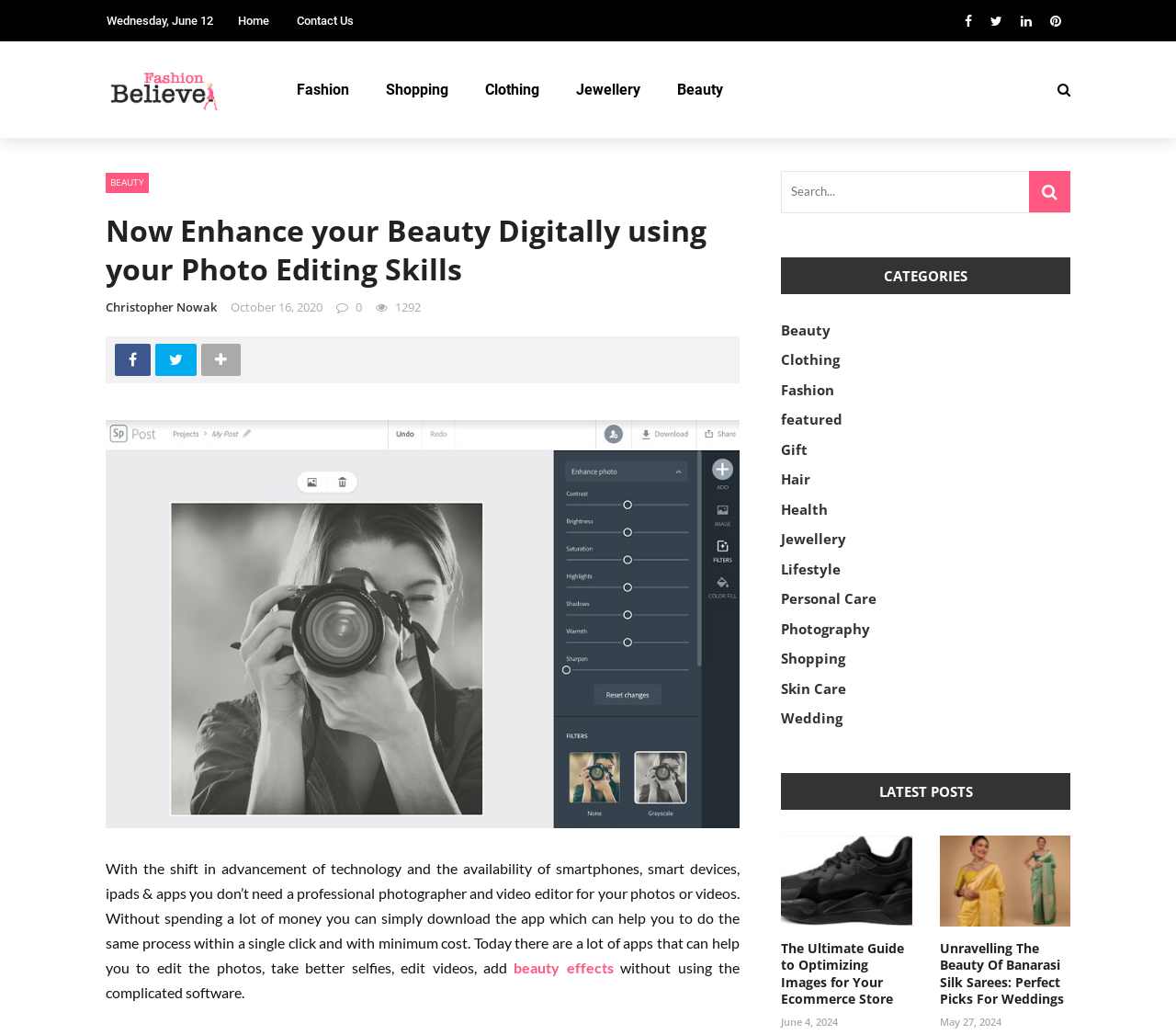Create a detailed narrative of the webpage’s visual and textual elements.

This webpage is about fashion and beauty, with a focus on photo editing skills. At the top, there is a navigation menu with links to "Home", "Contact Us", and social media icons. Below the navigation menu, there is a logo on the left and a series of links to different categories, including "Fashion", "Shopping", "Clothing", "Jewellery", and "Beauty".

The main content of the page is divided into two sections. On the left, there is a heading that reads "Now Enhance your Beauty Digitally using your Photo Editing Skills" followed by a paragraph of text that discusses the ease of editing photos and videos using smartphone apps. Below this, there are links to social media platforms, including Facebook and Twitter.

On the right, there is a search bar and a list of categories, including "Beauty", "Clothing", "Fashion", and others. Below this, there are three sections of content. The first section is headed "LATEST POSTS" and features a list of article titles, including "The Ultimate Guide to Optimizing Images for Your Ecommerce Store" and "Unravelling The Beauty Of Banarasi Silk Sarees: Perfect Picks For Weddings". Each article title is accompanied by a date, such as "June 4, 2024" or "May 27, 2024".

There are a total of 14 links to different categories, 3 social media icons, and 2 search bars on the page. The overall layout is organized, with clear headings and concise text.